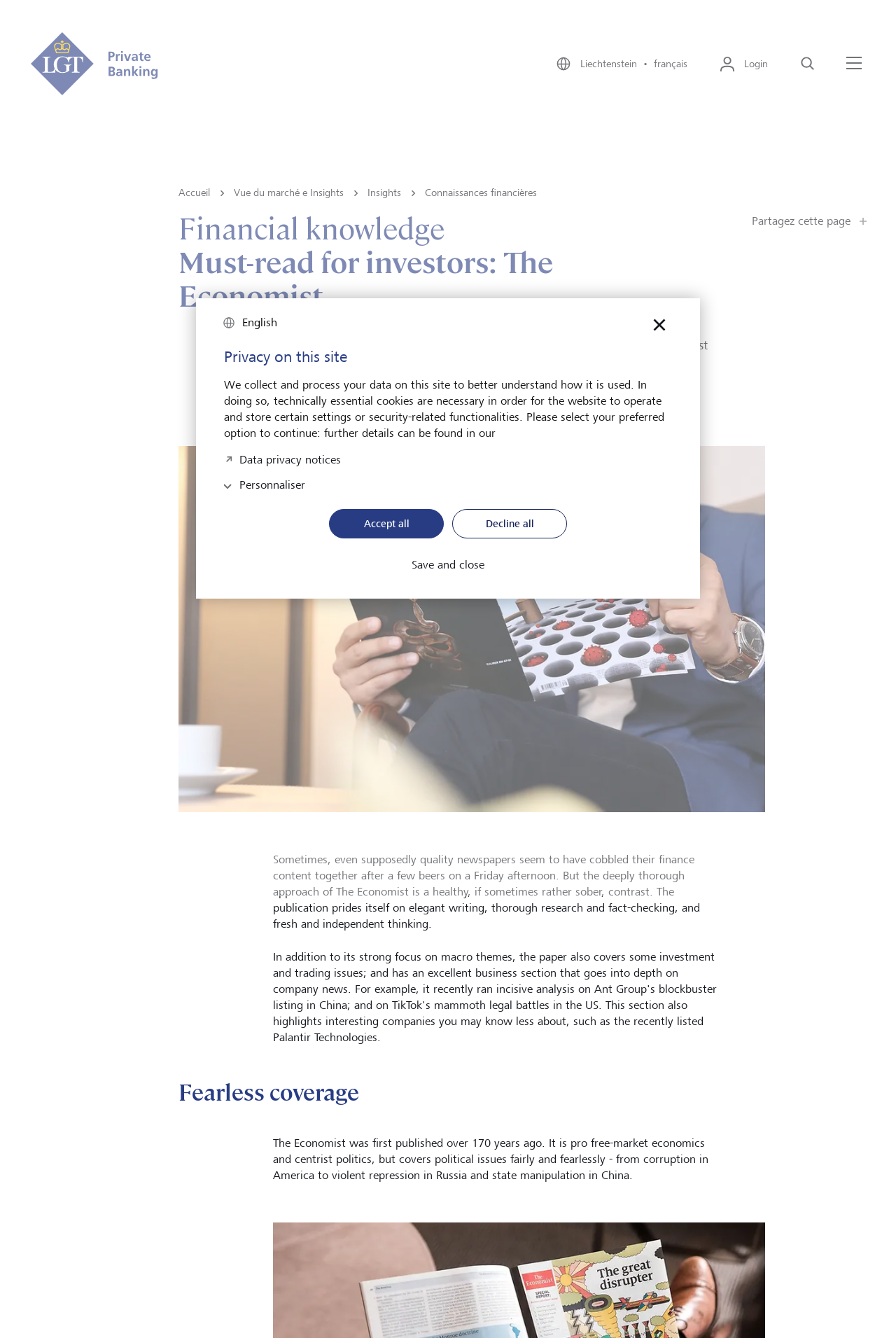Can you find the bounding box coordinates for the element to click on to achieve the instruction: "Search for something"?

[0.876, 0.041, 0.927, 0.054]